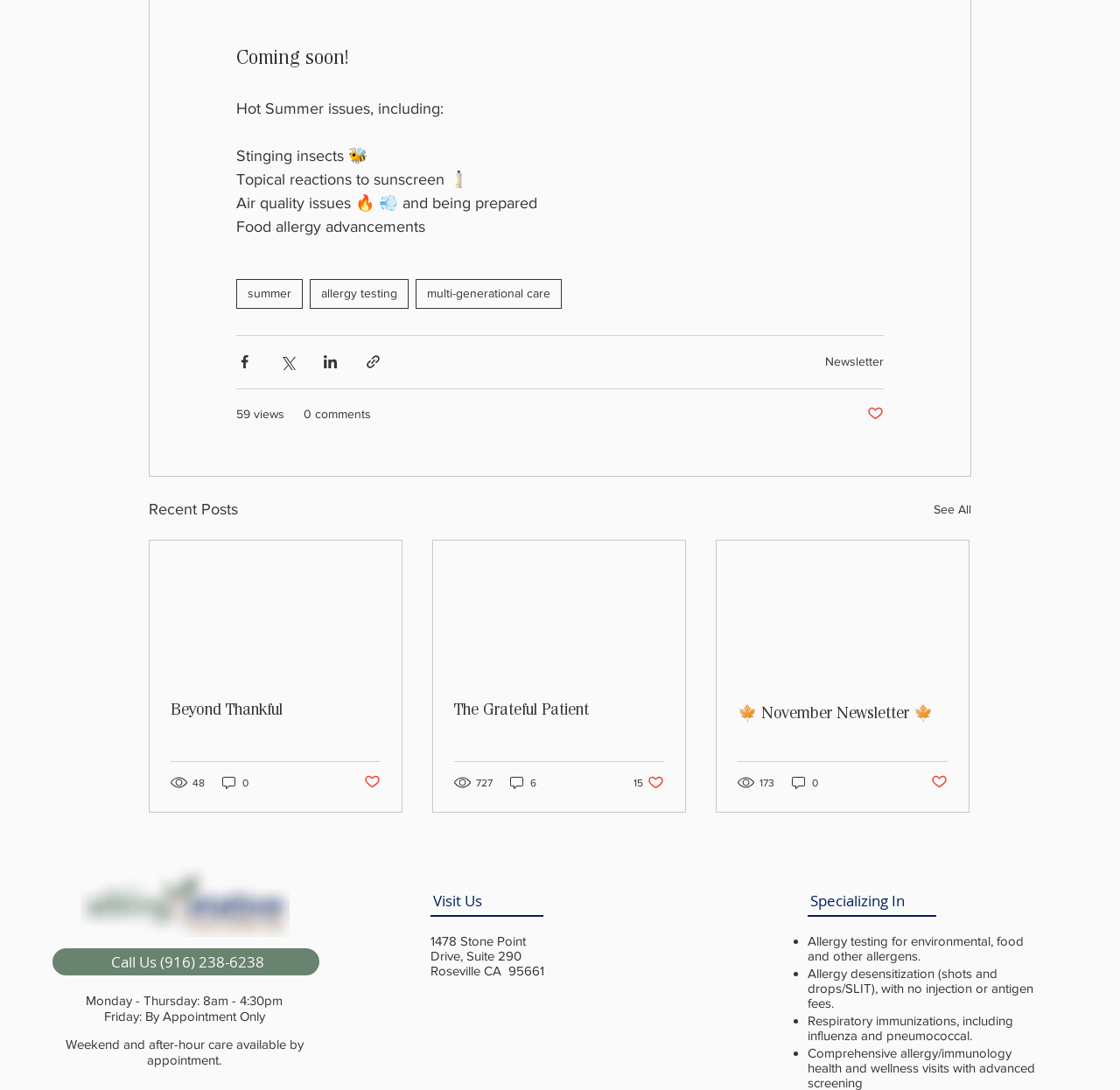Extract the bounding box coordinates for the UI element described by the text: "parent_node: Beyond Thankful". The coordinates should be in the form of [left, top, right, bottom] with values between 0 and 1.

[0.134, 0.496, 0.359, 0.626]